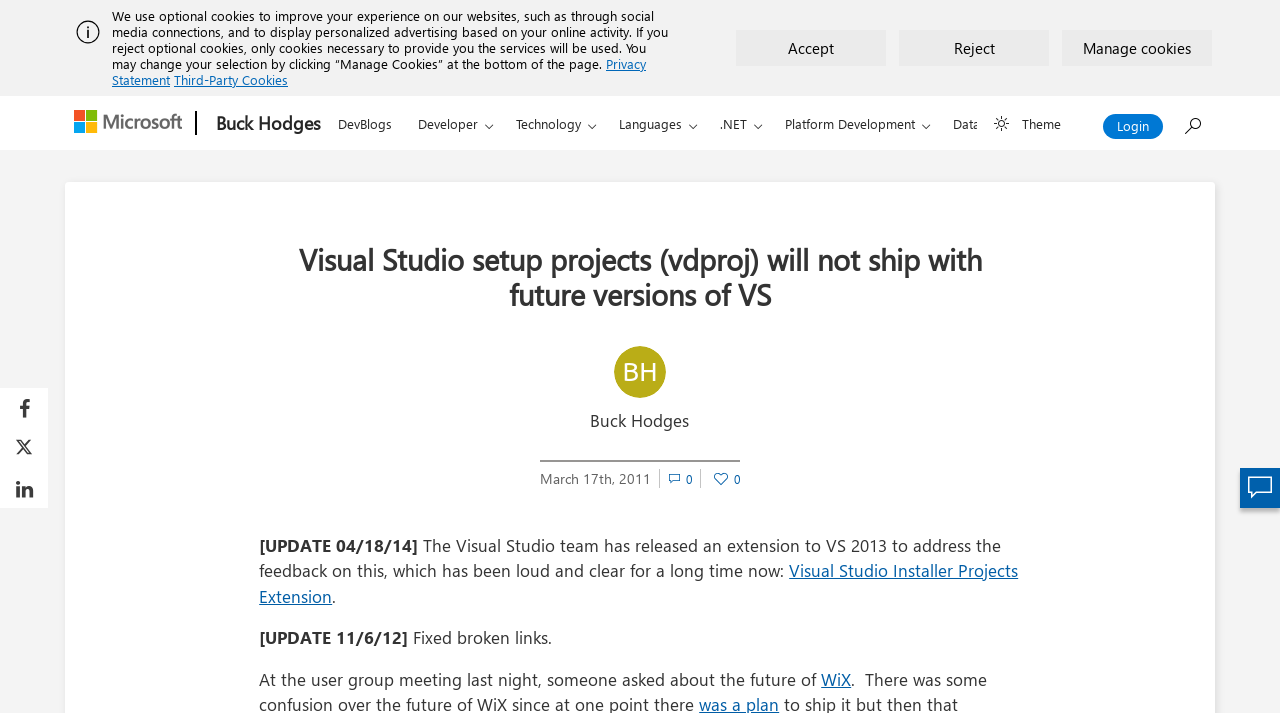Could you locate the bounding box coordinates for the section that should be clicked to accomplish this task: "Click the 'Share on Facebook' link".

[0.0, 0.544, 0.038, 0.6]